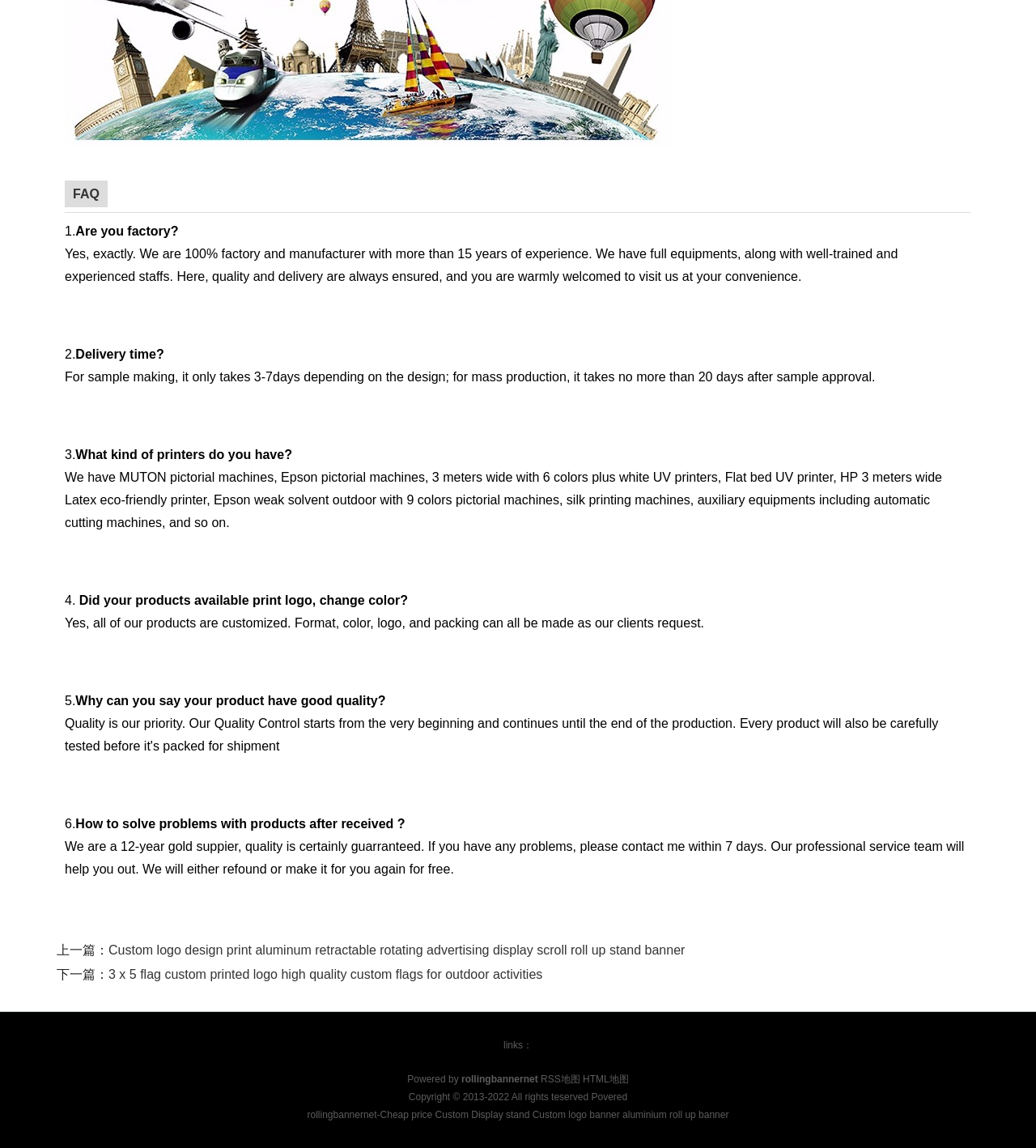Please determine the bounding box coordinates, formatted as (top-left x, top-left y, bottom-right x, bottom-right y), with all values as floating point numbers between 0 and 1. Identify the bounding box of the region described as: rollingbannernet

[0.445, 0.935, 0.519, 0.945]